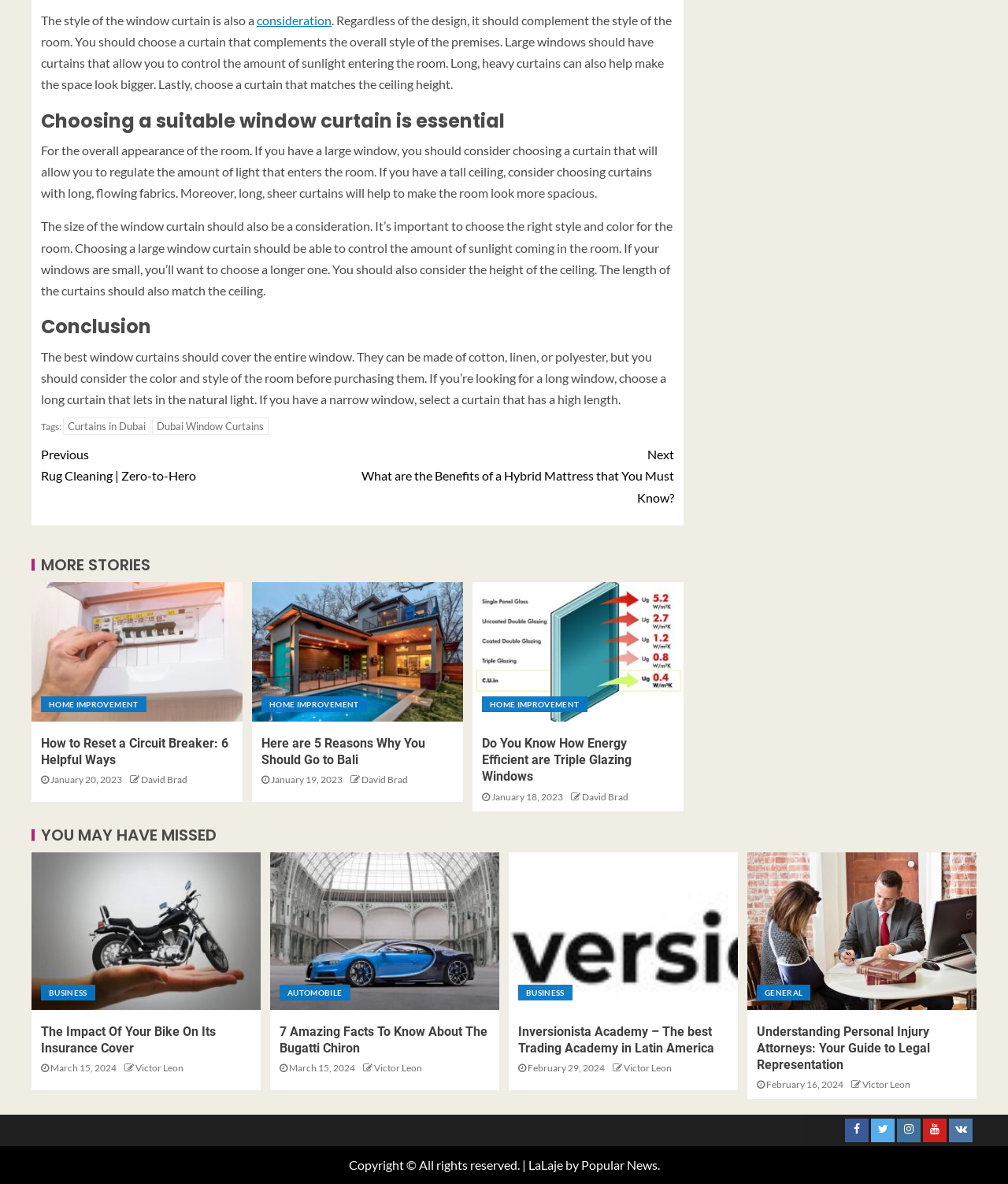What is the purpose of the 'MORE STORIES' section?
Using the visual information, reply with a single word or short phrase.

Show related articles